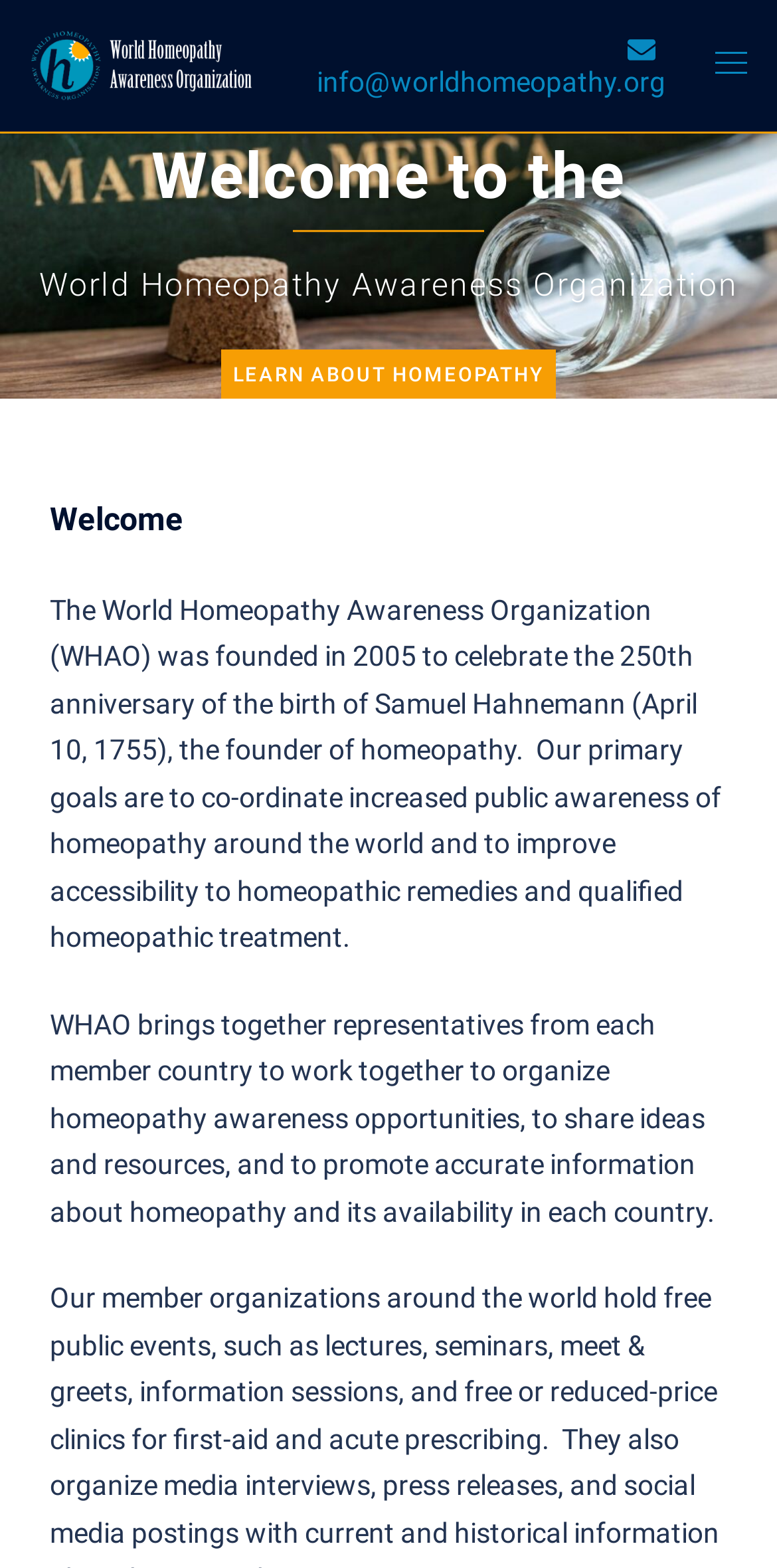Please give a one-word or short phrase response to the following question: 
Is there a menu on the webpage?

Yes